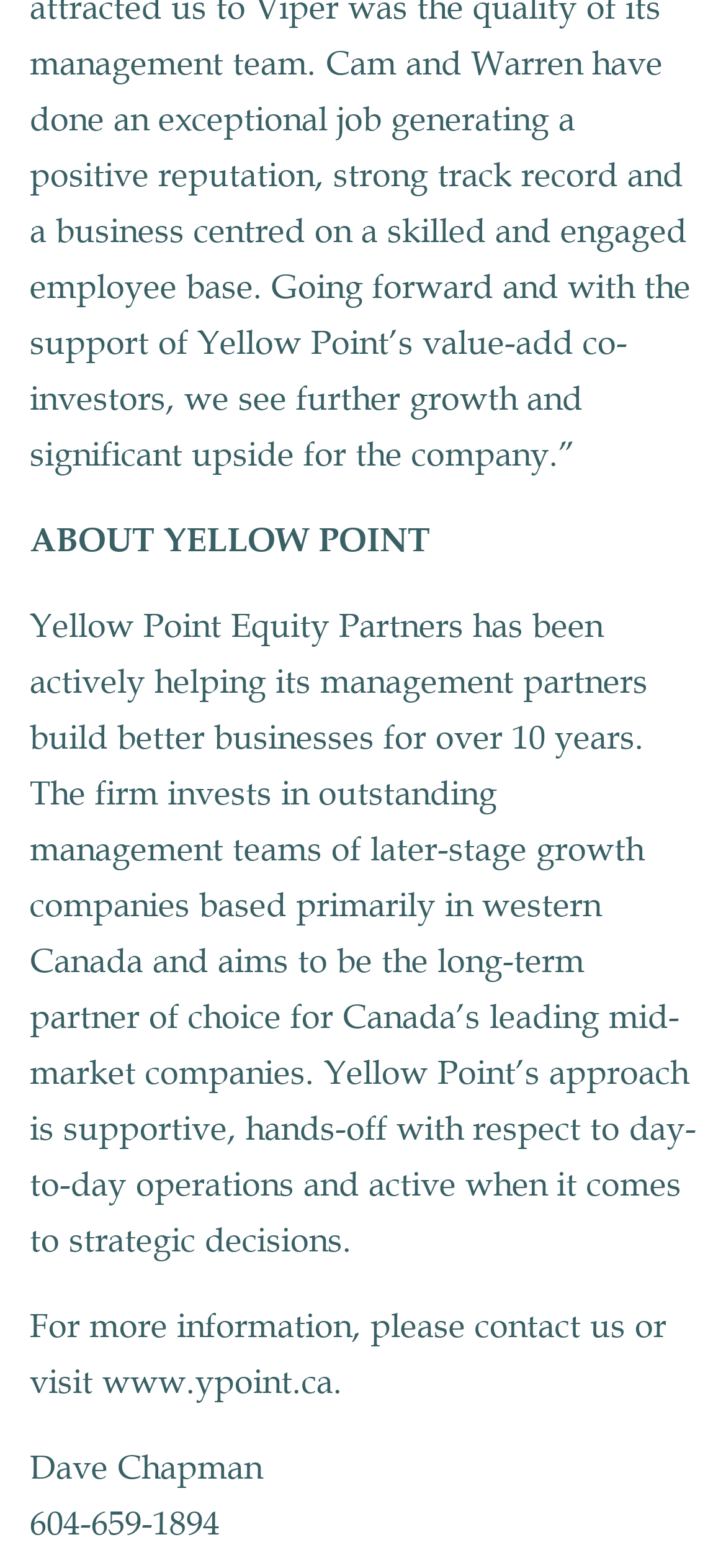Determine the bounding box coordinates for the UI element described. Format the coordinates as (top-left x, top-left y, bottom-right x, bottom-right y) and ensure all values are between 0 and 1. Element description: contact us

[0.654, 0.833, 0.862, 0.859]